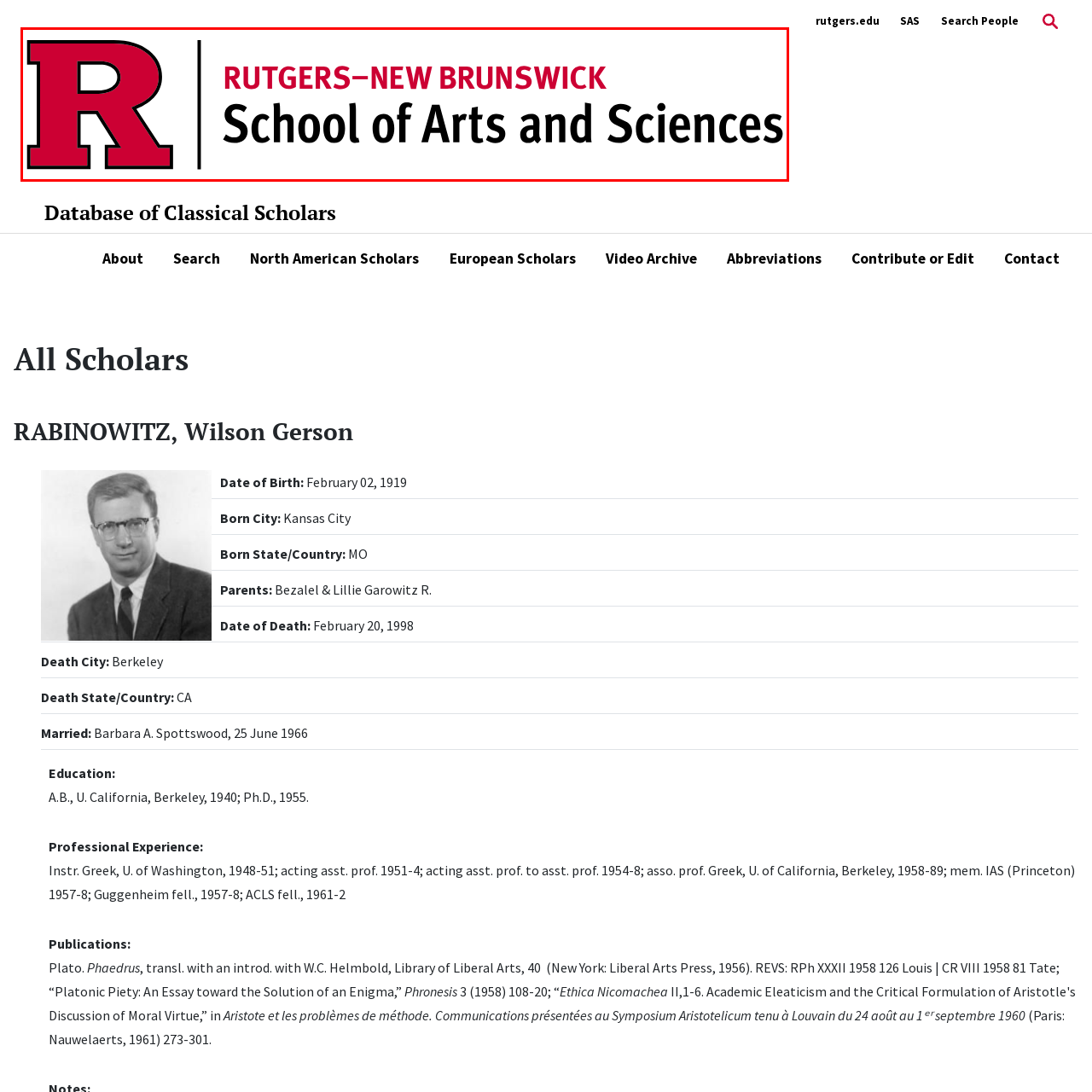What is the name of the school featured in the logo?
Please analyze the segment of the image inside the red bounding box and respond with a single word or phrase.

Rutgers–New Brunswick School of Arts and Sciences